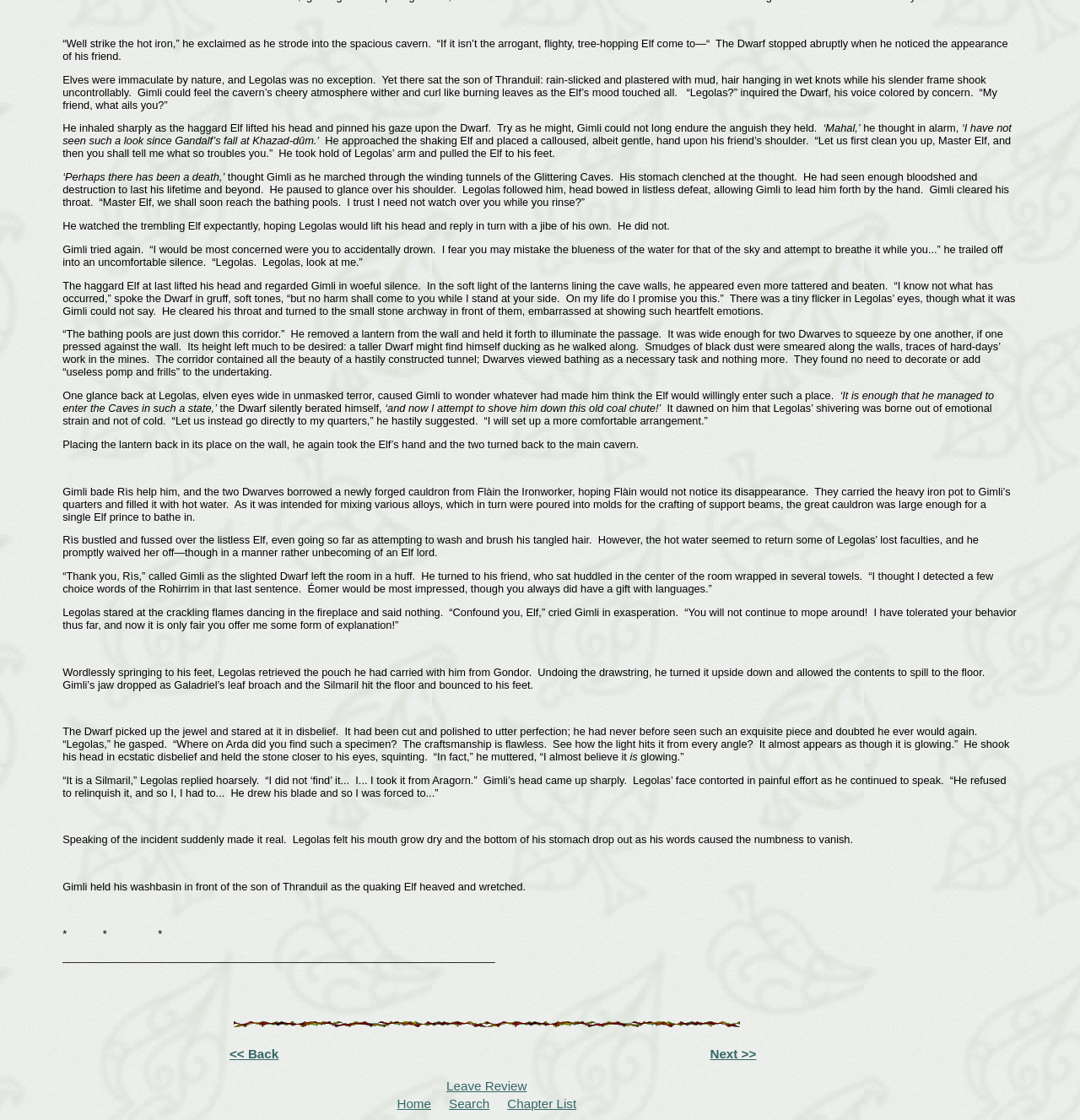Please determine the bounding box coordinates for the UI element described as: "Search".

[0.416, 0.979, 0.453, 0.992]